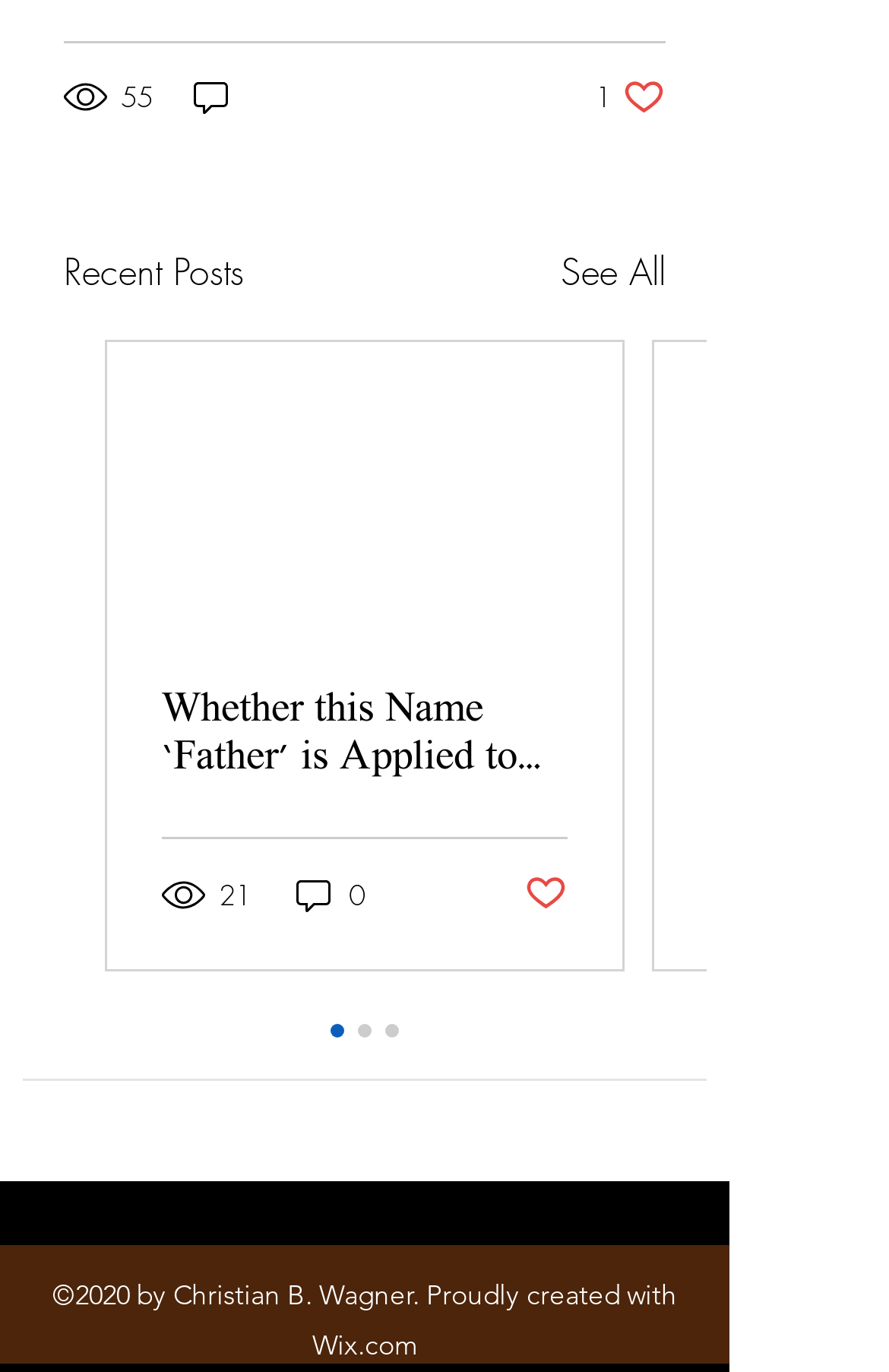Determine the bounding box coordinates of the region I should click to achieve the following instruction: "Like a post". Ensure the bounding box coordinates are four float numbers between 0 and 1, i.e., [left, top, right, bottom].

[0.669, 0.055, 0.749, 0.087]